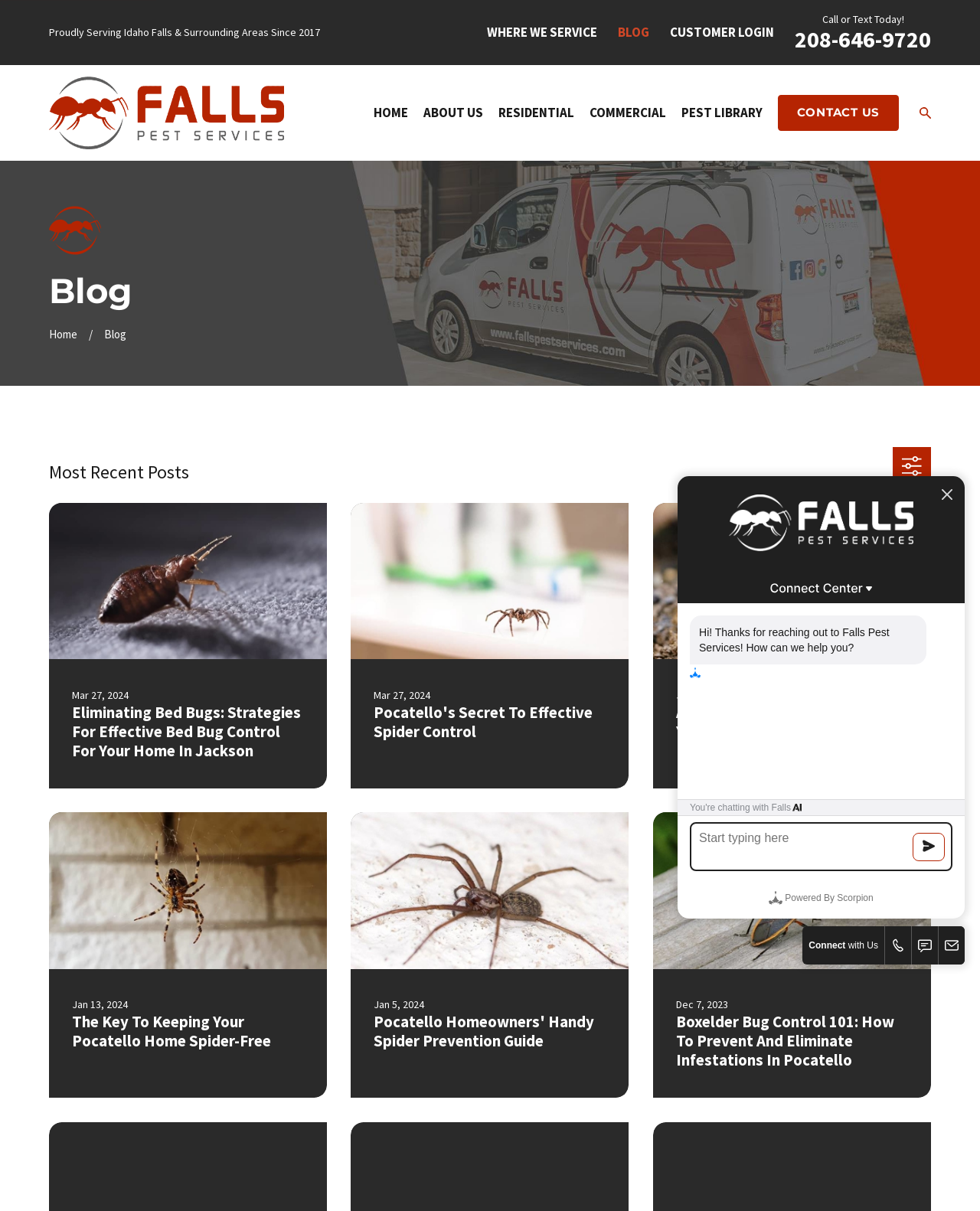Determine the bounding box coordinates of the area to click in order to meet this instruction: "Type in the text box".

[0.712, 0.685, 0.931, 0.71]